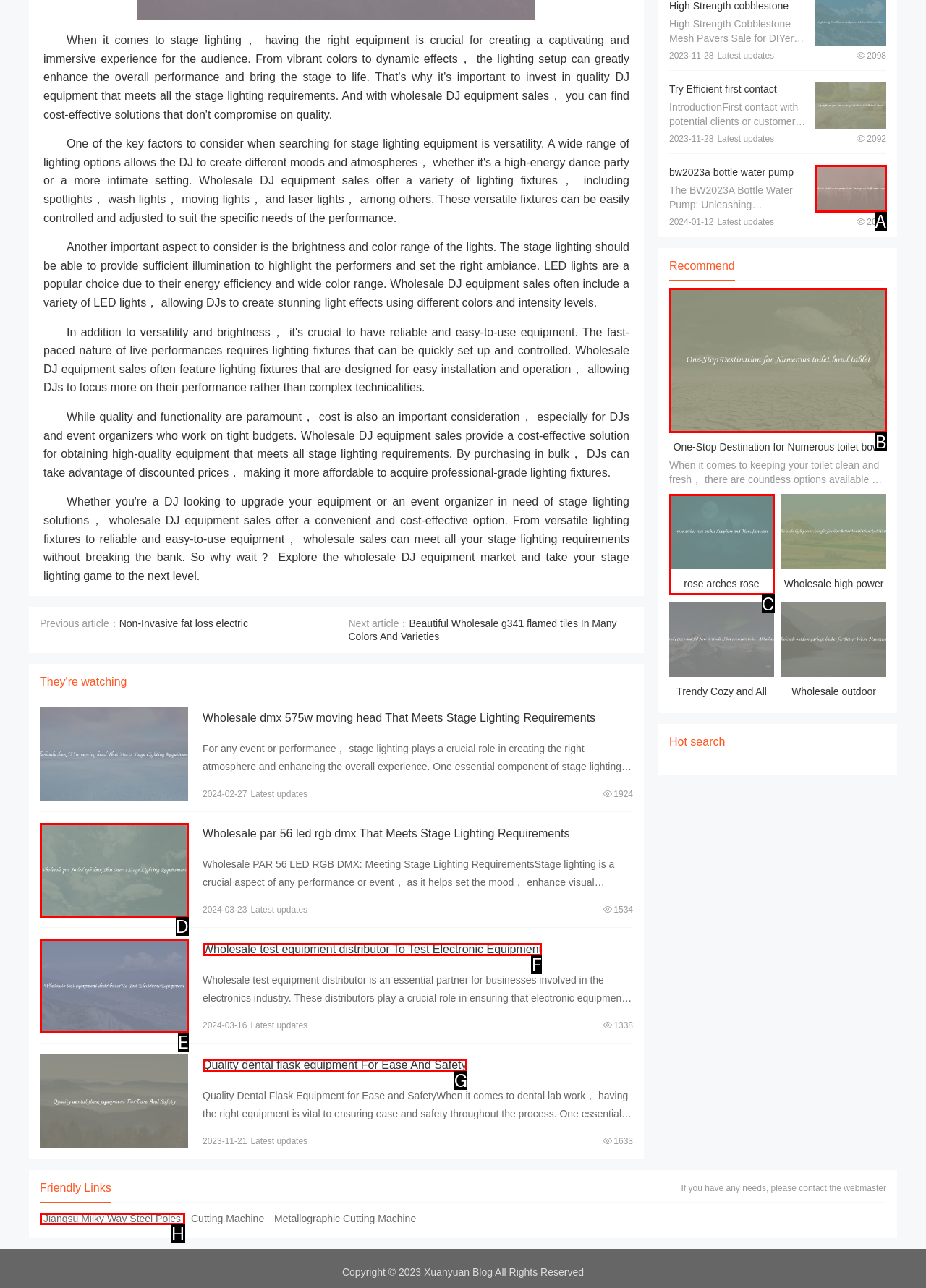From the options provided, determine which HTML element best fits the description: View details. Answer with the correct letter.

E